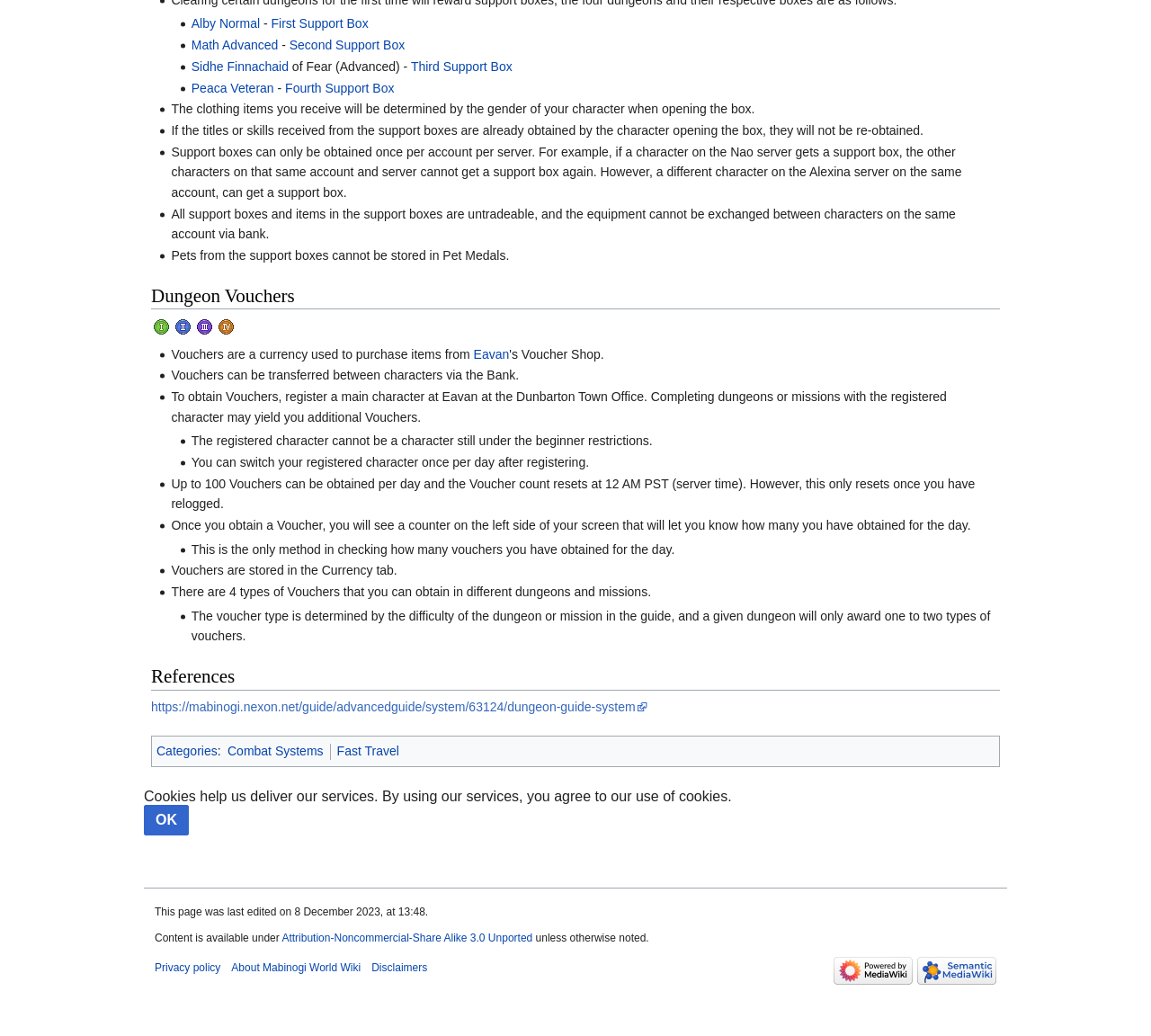Use a single word or phrase to answer this question: 
What is the maximum number of Vouchers that can be obtained per day?

100